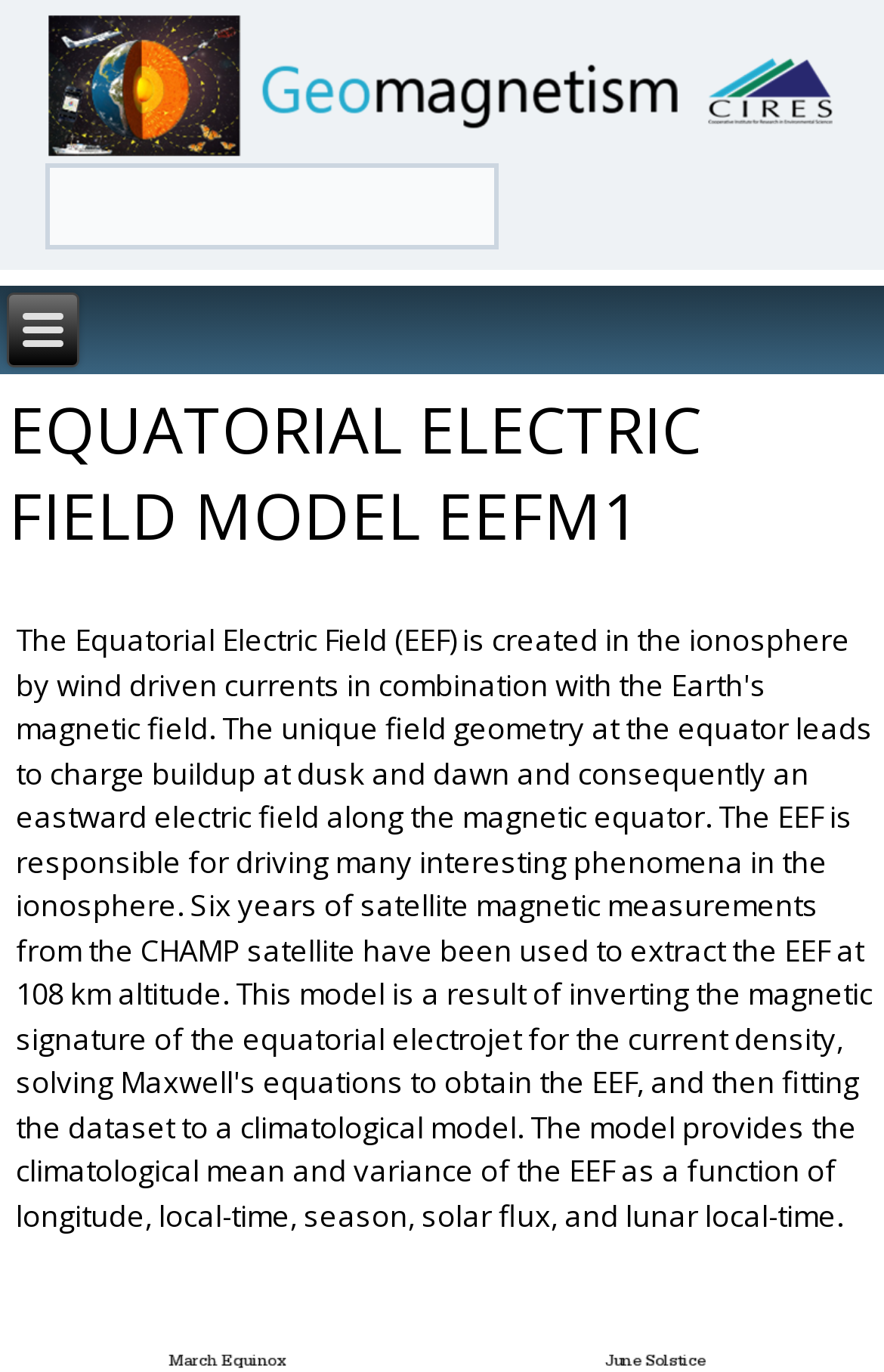What is the altitude of the satellite measurements?
Using the information presented in the image, please offer a detailed response to the question.

According to the webpage, six years of satellite magnetic measurements from the CHAMP satellite have been used to extract the EEF at an altitude of 108 km.